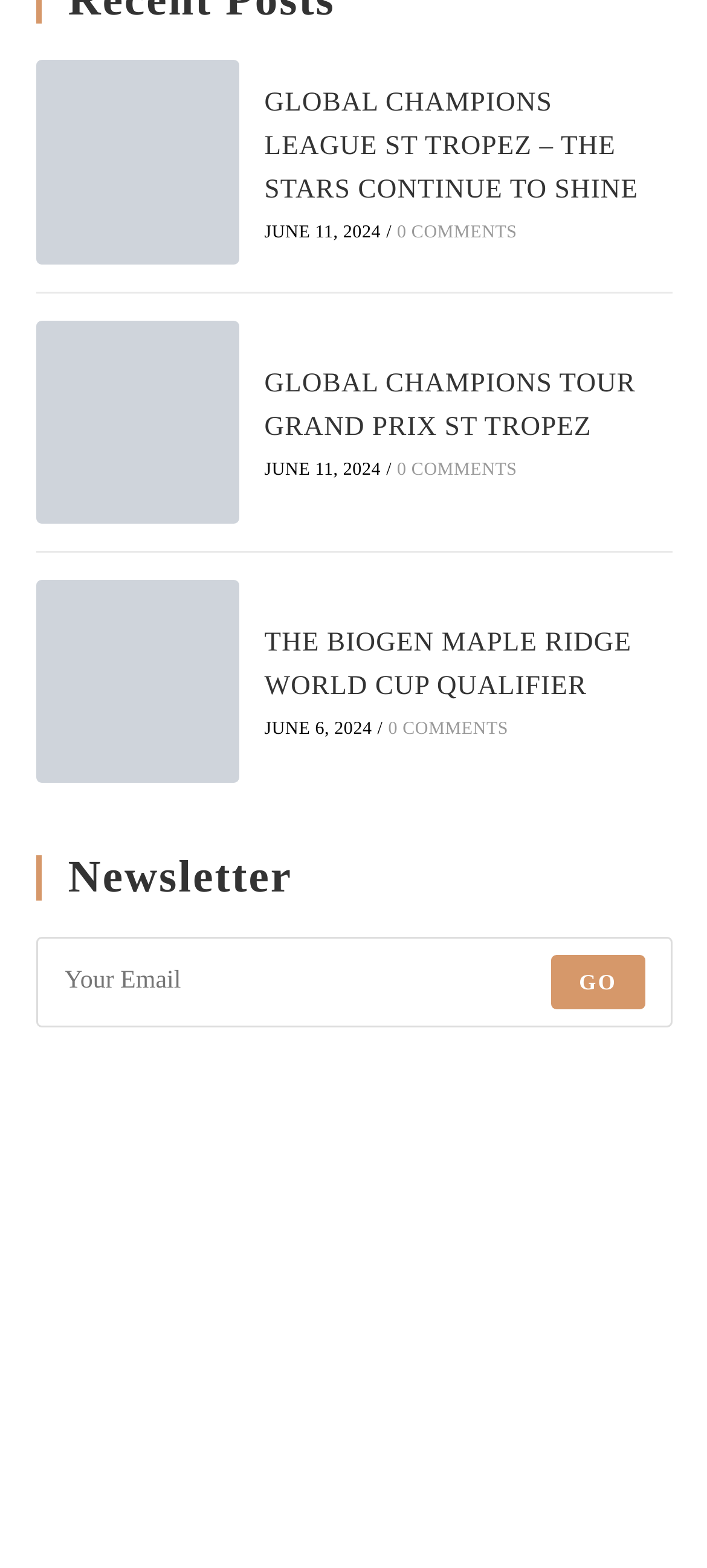Reply to the question with a single word or phrase:
How many links are there in the webpage?

6